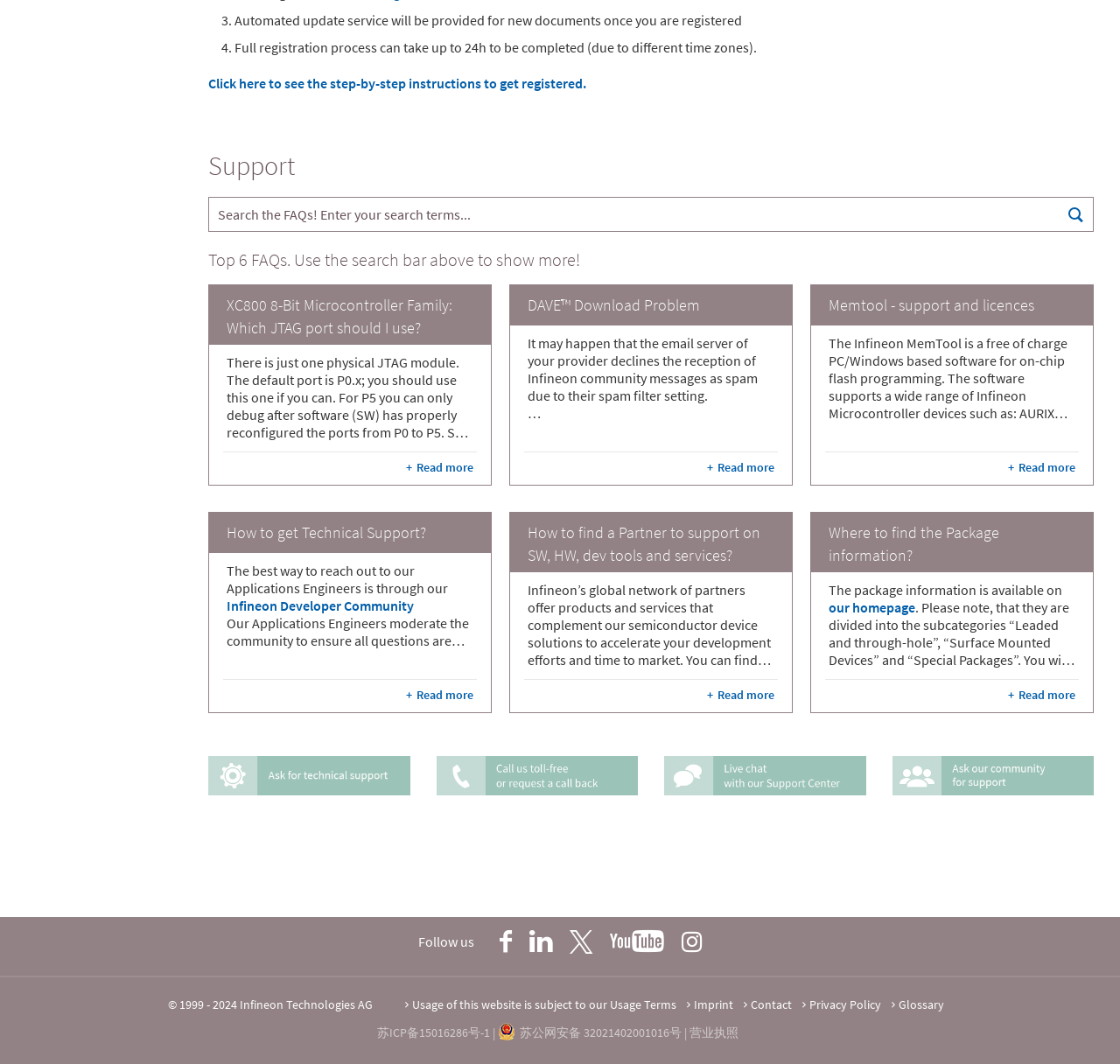What is the purpose of the search bar?
Based on the visual details in the image, please answer the question thoroughly.

The search bar is provided to search through FAQs, allowing users to quickly find answers to their questions by searching through the available FAQs on the webpage.